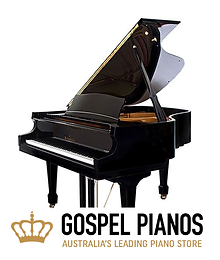Present an elaborate depiction of the scene captured in the image.

This image features a beautifully crafted black grand piano, showcasing its polished surface and elegant design, as it stands prominently on display. The piano's lid is raised, inviting viewers to appreciate its interior craftsmanship and resonating beauty. Below the piano is the branding for "Gospel Pianos," highlighting it as Australia's leading piano store. The image suggests a focus on quality and artistry in musical instruments, emphasizing Gospel Pianos’ commitment to providing exceptional pianos for musicians and enthusiasts alike.